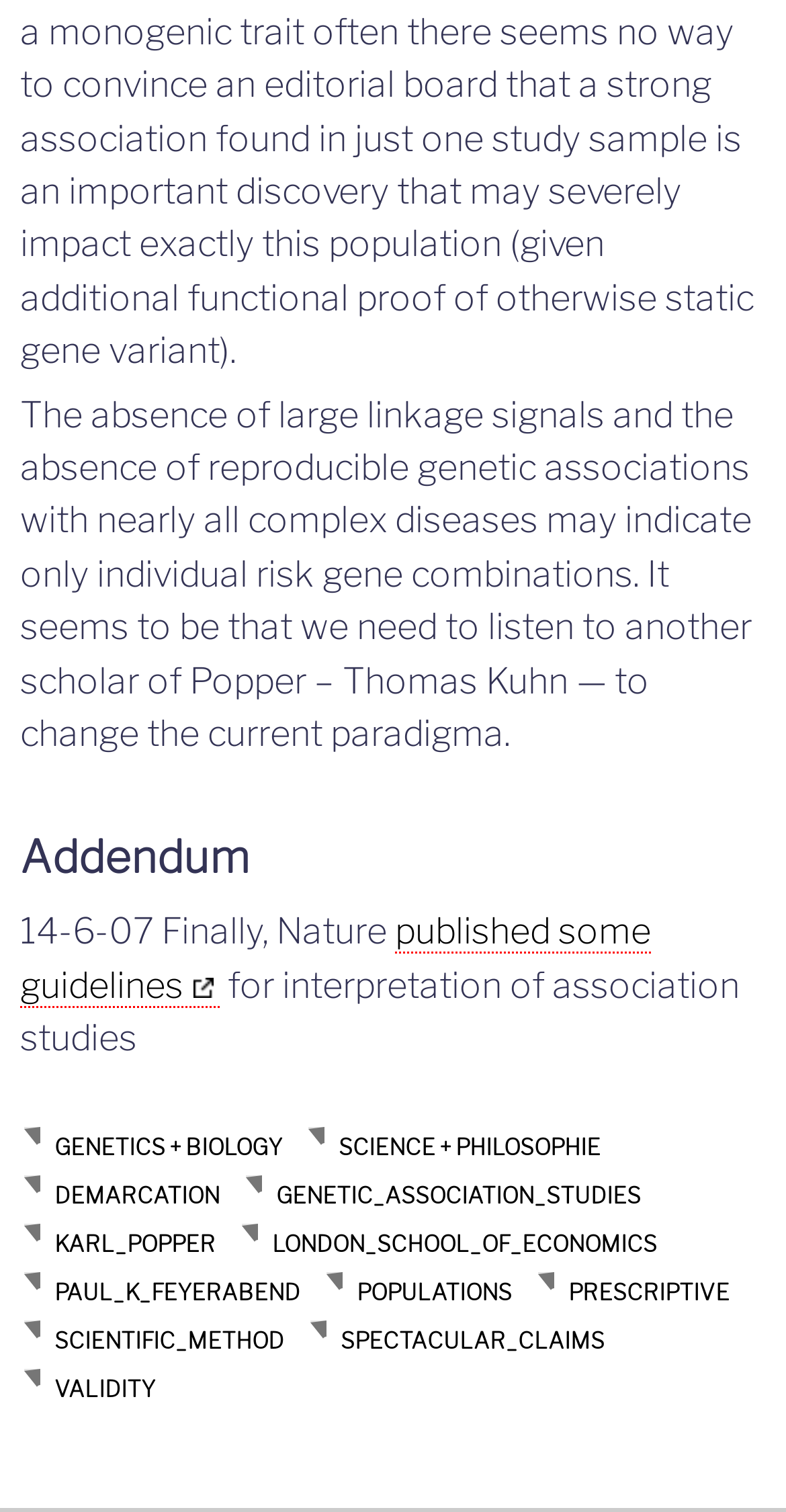Please identify the bounding box coordinates of the element I need to click to follow this instruction: "Visit 'GENETIC_ASSOCIATION_STUDIES'".

[0.333, 0.778, 0.833, 0.805]